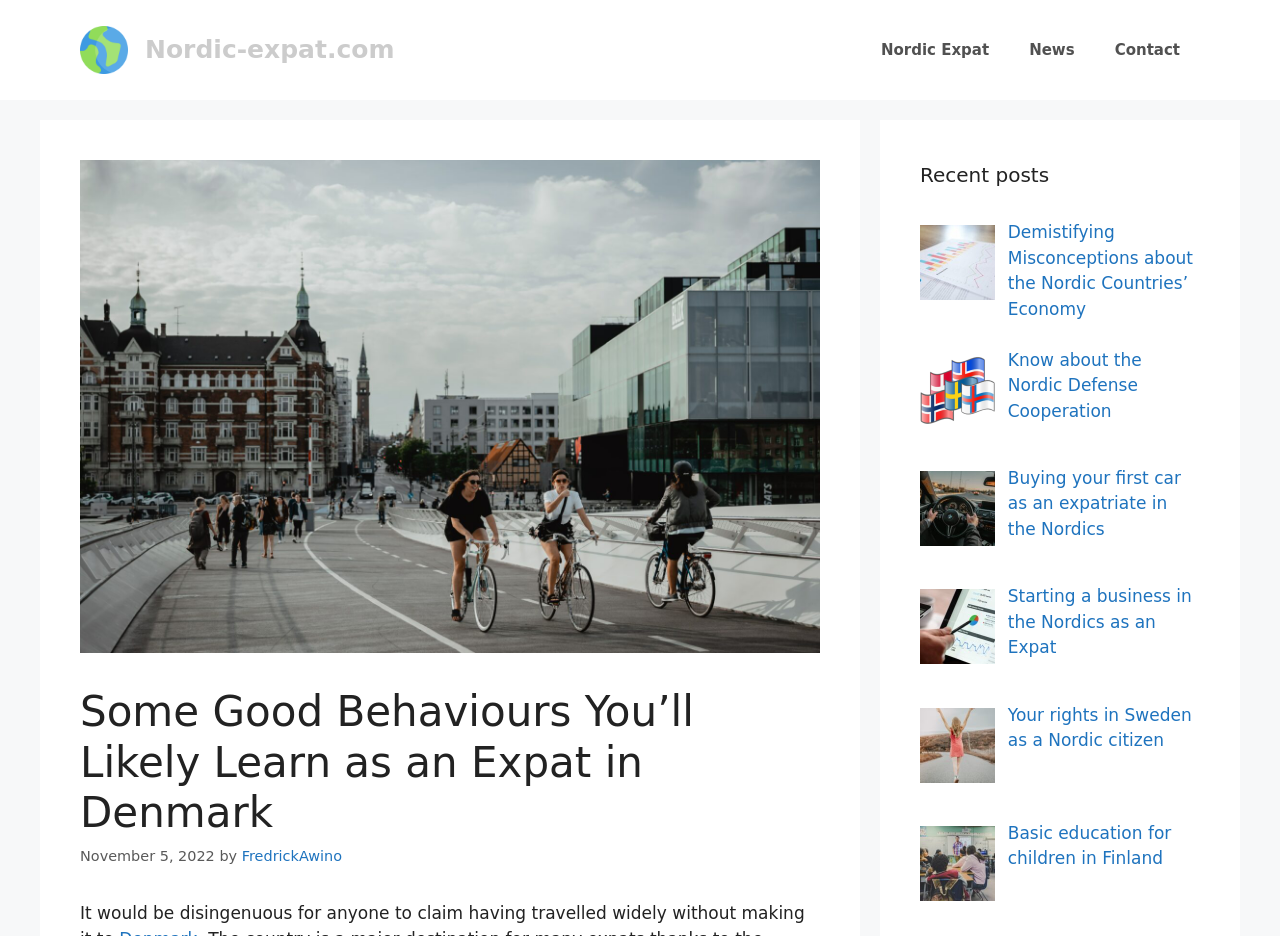Please specify the bounding box coordinates of the area that should be clicked to accomplish the following instruction: "visit the homepage". The coordinates should consist of four float numbers between 0 and 1, i.e., [left, top, right, bottom].

[0.062, 0.042, 0.1, 0.063]